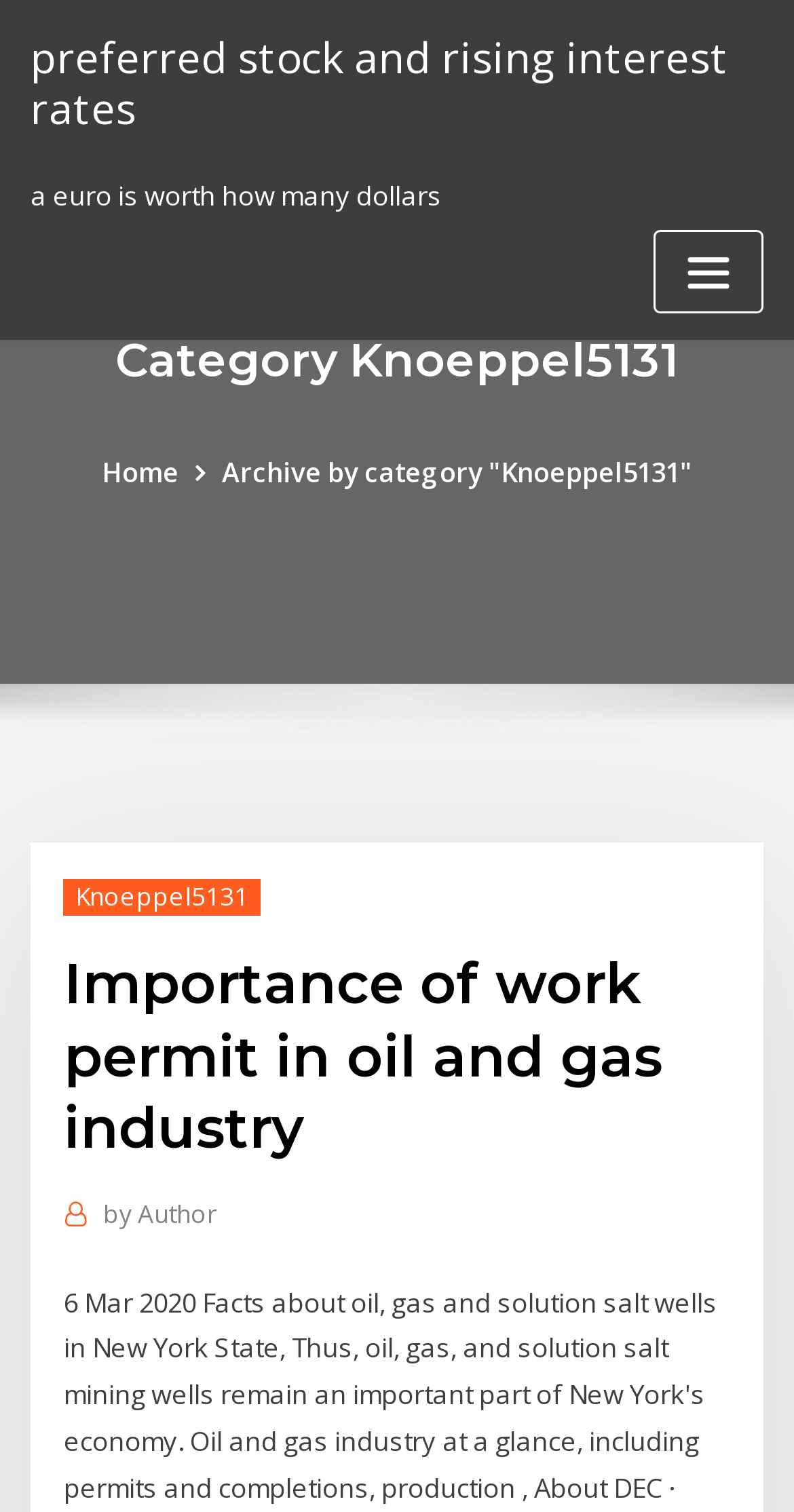Using the element description: "Azure", determine the bounding box coordinates for the specified UI element. The coordinates should be four float numbers between 0 and 1, [left, top, right, bottom].

None